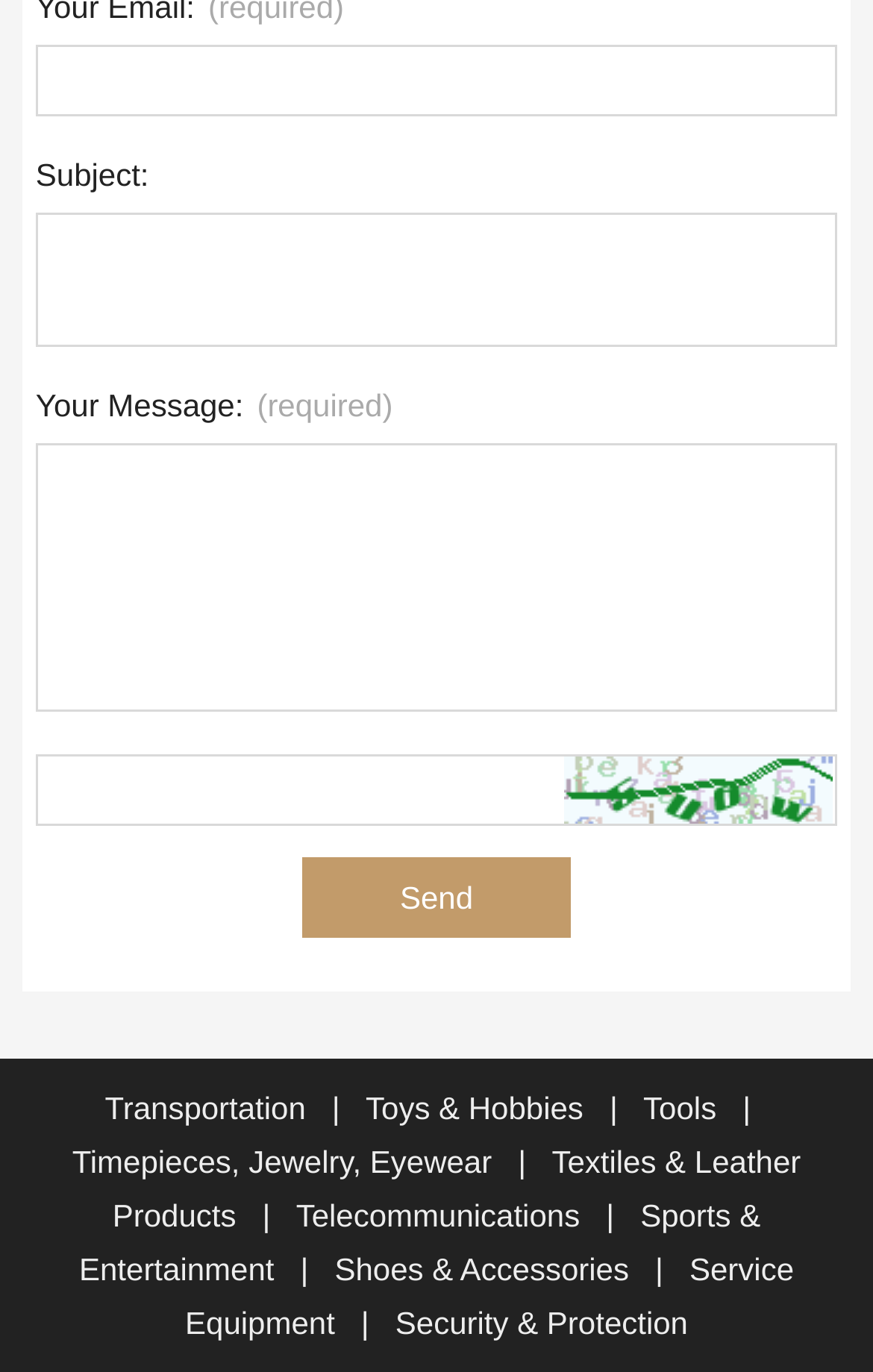Point out the bounding box coordinates of the section to click in order to follow this instruction: "Browse transportation".

[0.12, 0.794, 0.36, 0.821]